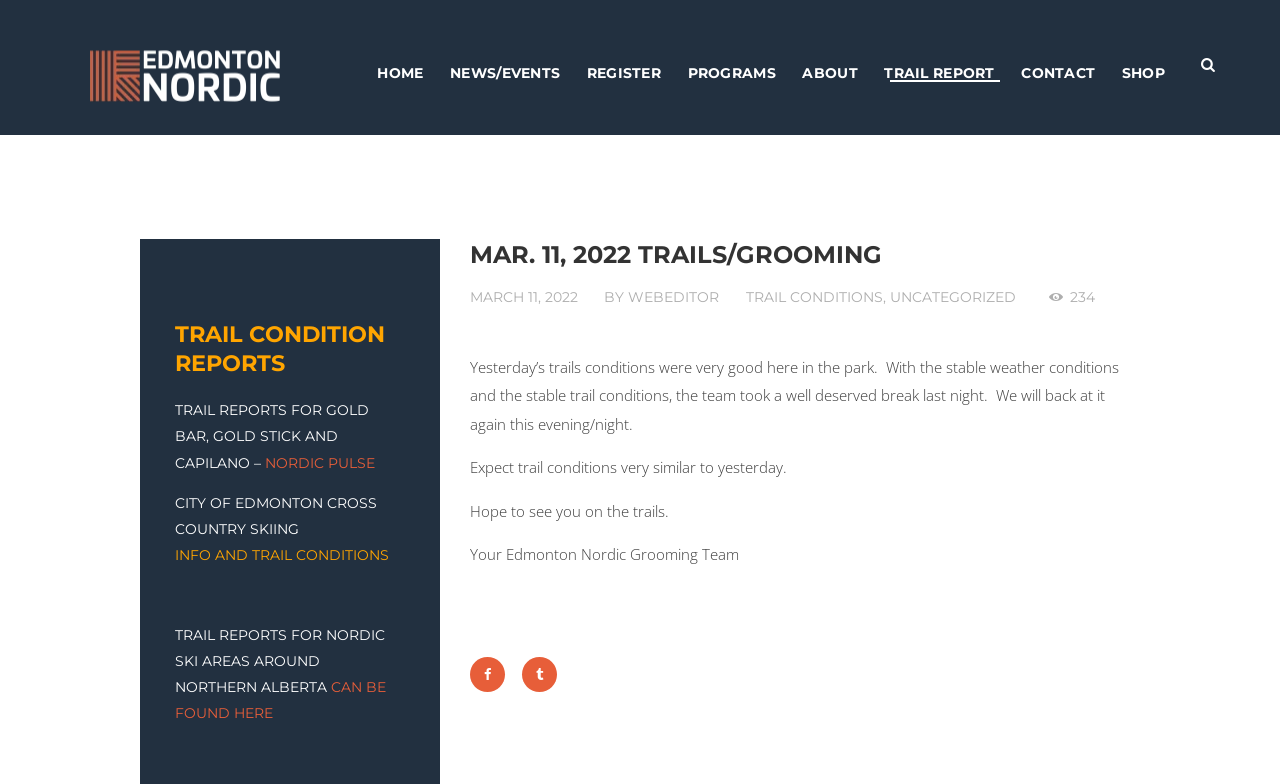How many views does the article have?
Refer to the image and provide a one-word or short phrase answer.

234